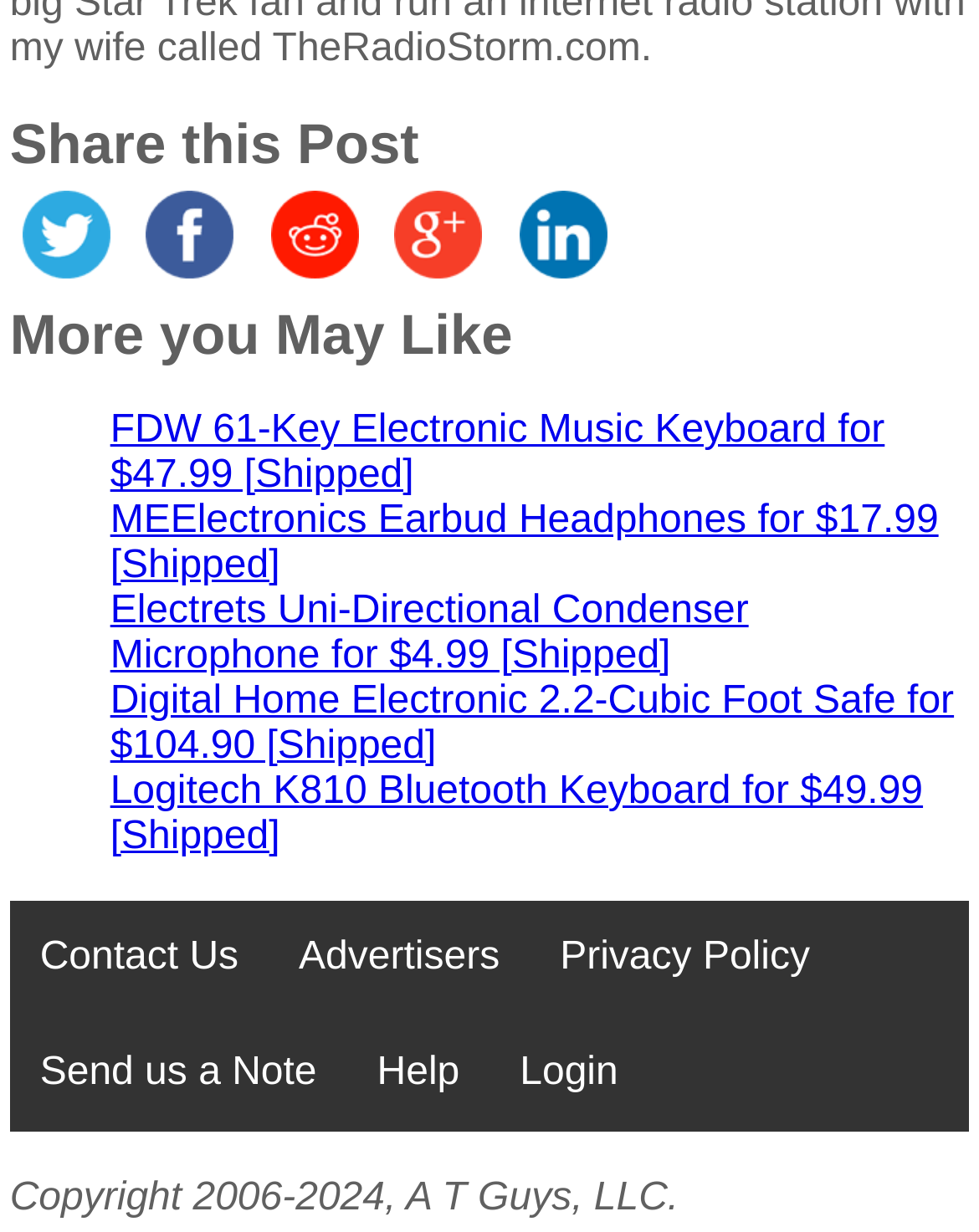Pinpoint the bounding box coordinates of the clickable area necessary to execute the following instruction: "Share this post on Twitter". The coordinates should be given as four float numbers between 0 and 1, namely [left, top, right, bottom].

[0.01, 0.21, 0.125, 0.244]